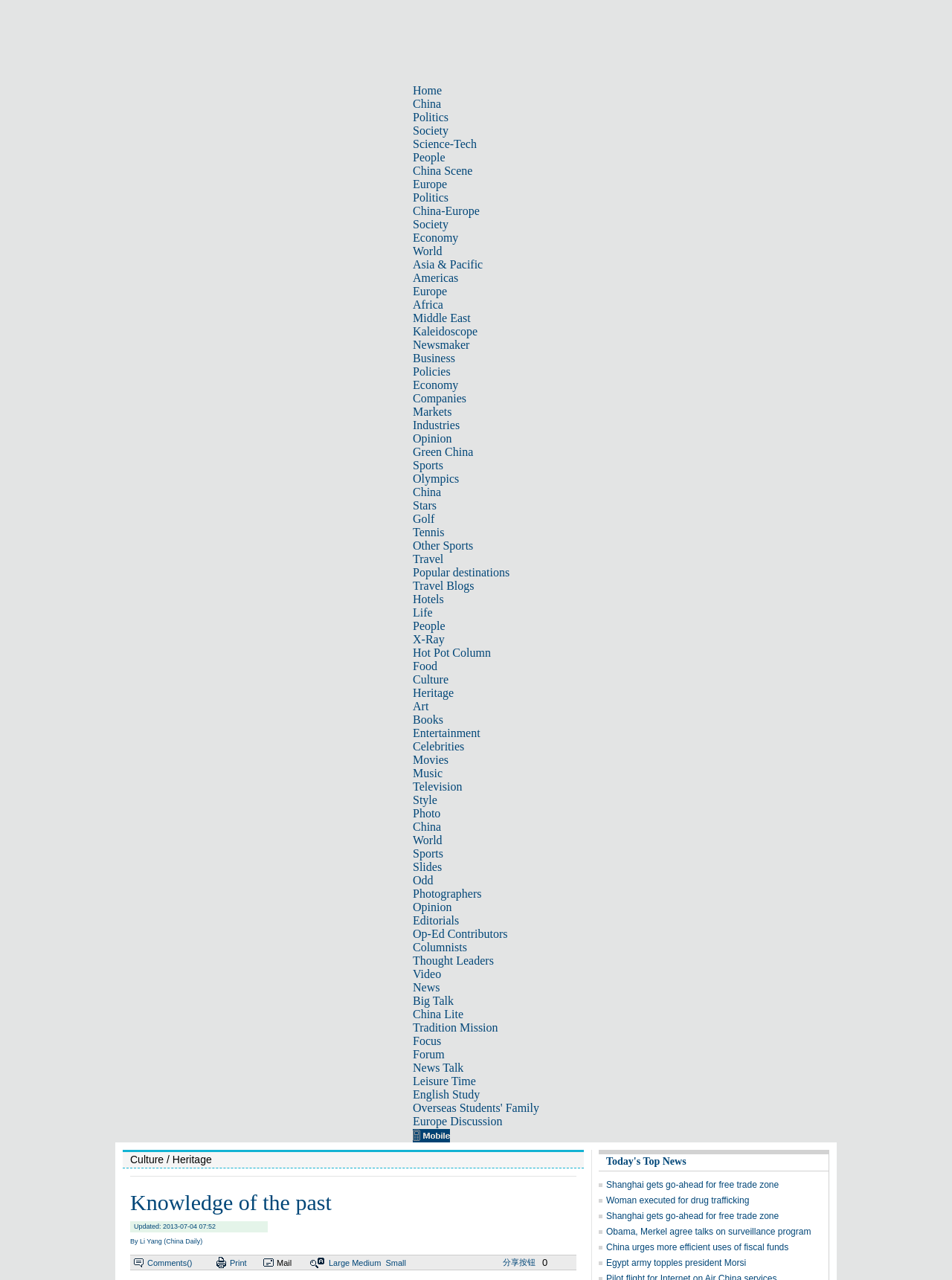Provide the bounding box coordinates for the UI element that is described as: "Today's Top News".

[0.637, 0.903, 0.721, 0.912]